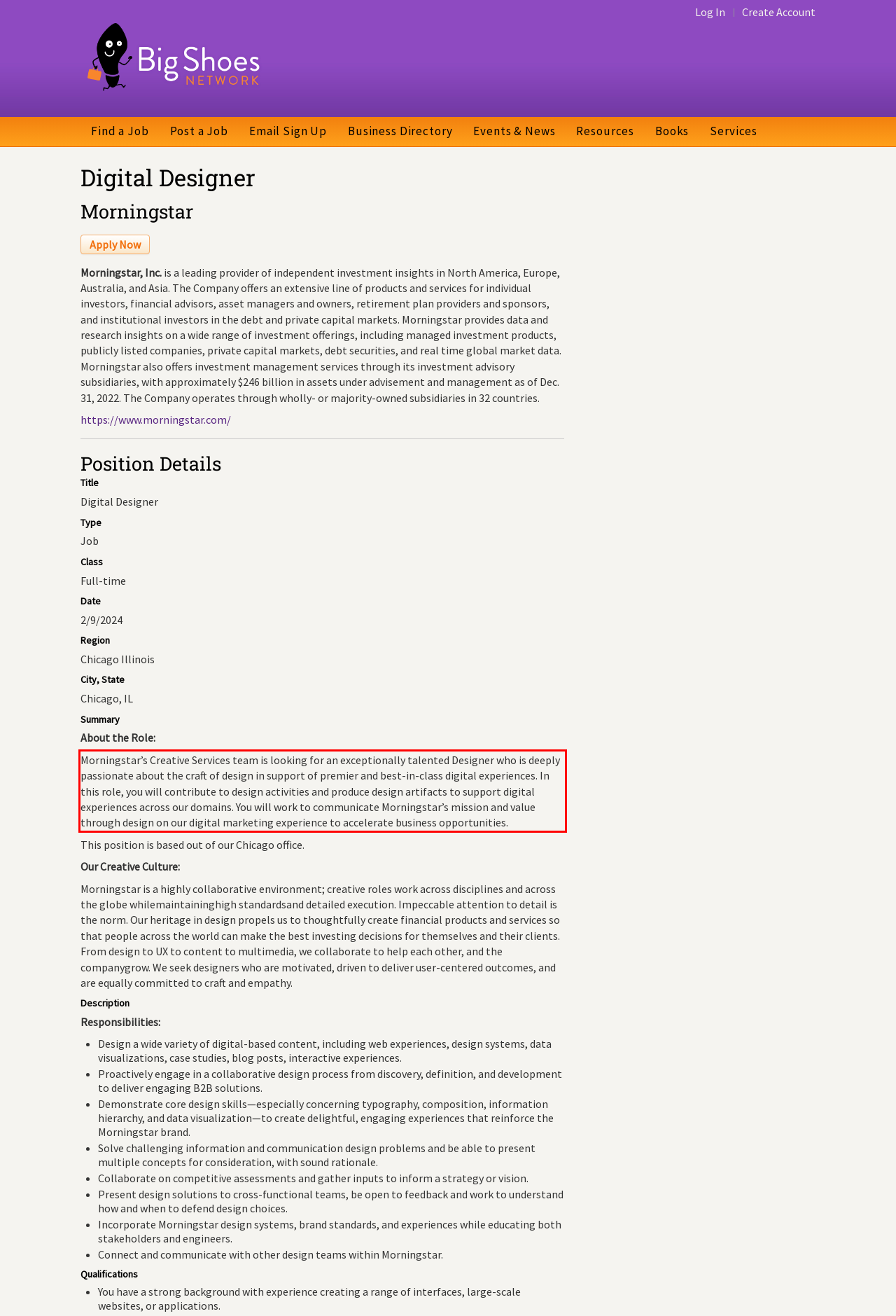Look at the webpage screenshot and recognize the text inside the red bounding box.

Morningstar’s Creative Services team is looking for an exceptionally talented Designer who is deeply passionate about the craft of design in support of premier and best-in-class digital experiences. In this role, you will contribute to design activities and produce design artifacts to support digital experiences across our domains. You will work to communicate Morningstar’s mission and value through design on our digital marketing experience to accelerate business opportunities.